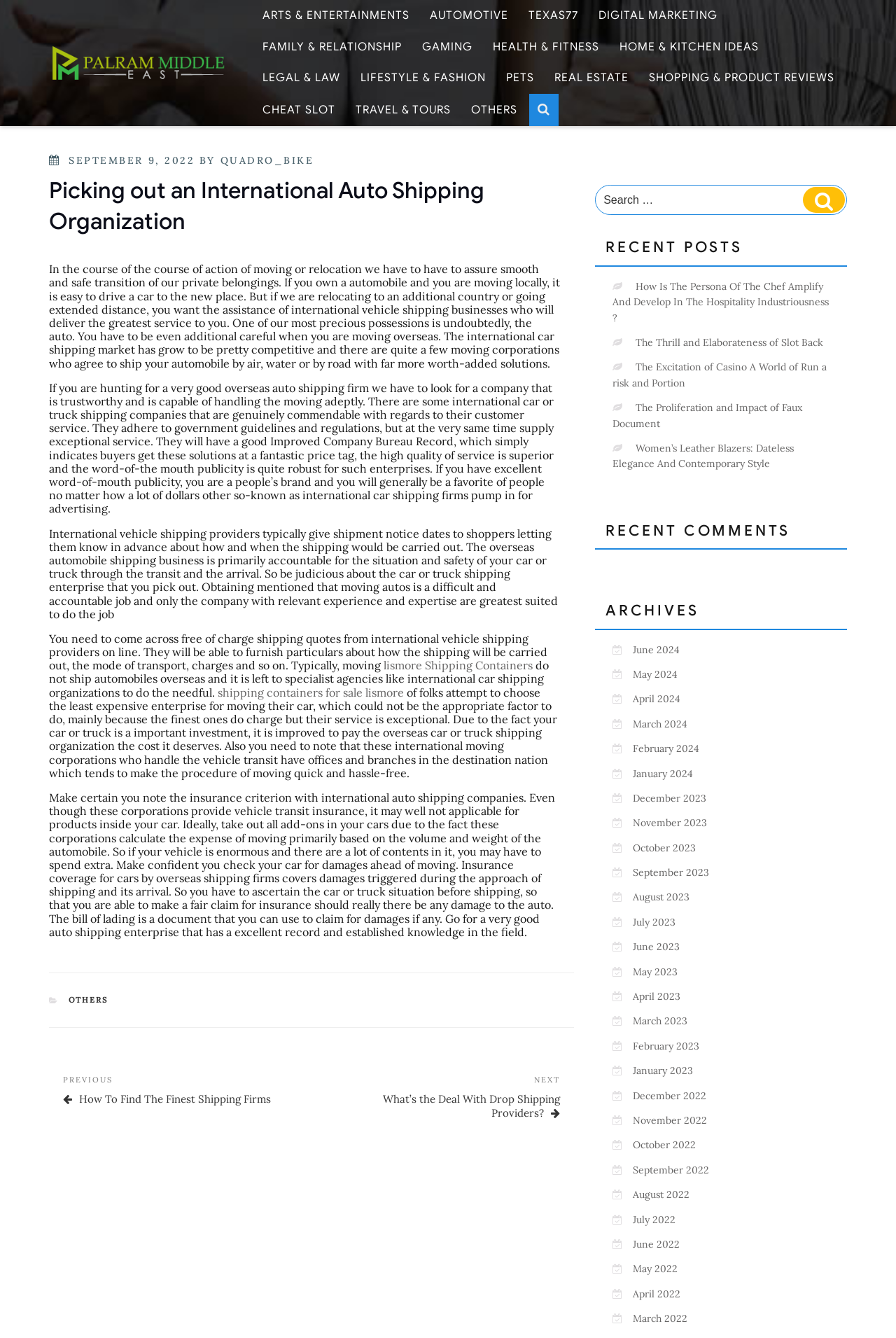What should you do before shipping your car?
Based on the screenshot, answer the question with a single word or phrase.

Check for damages